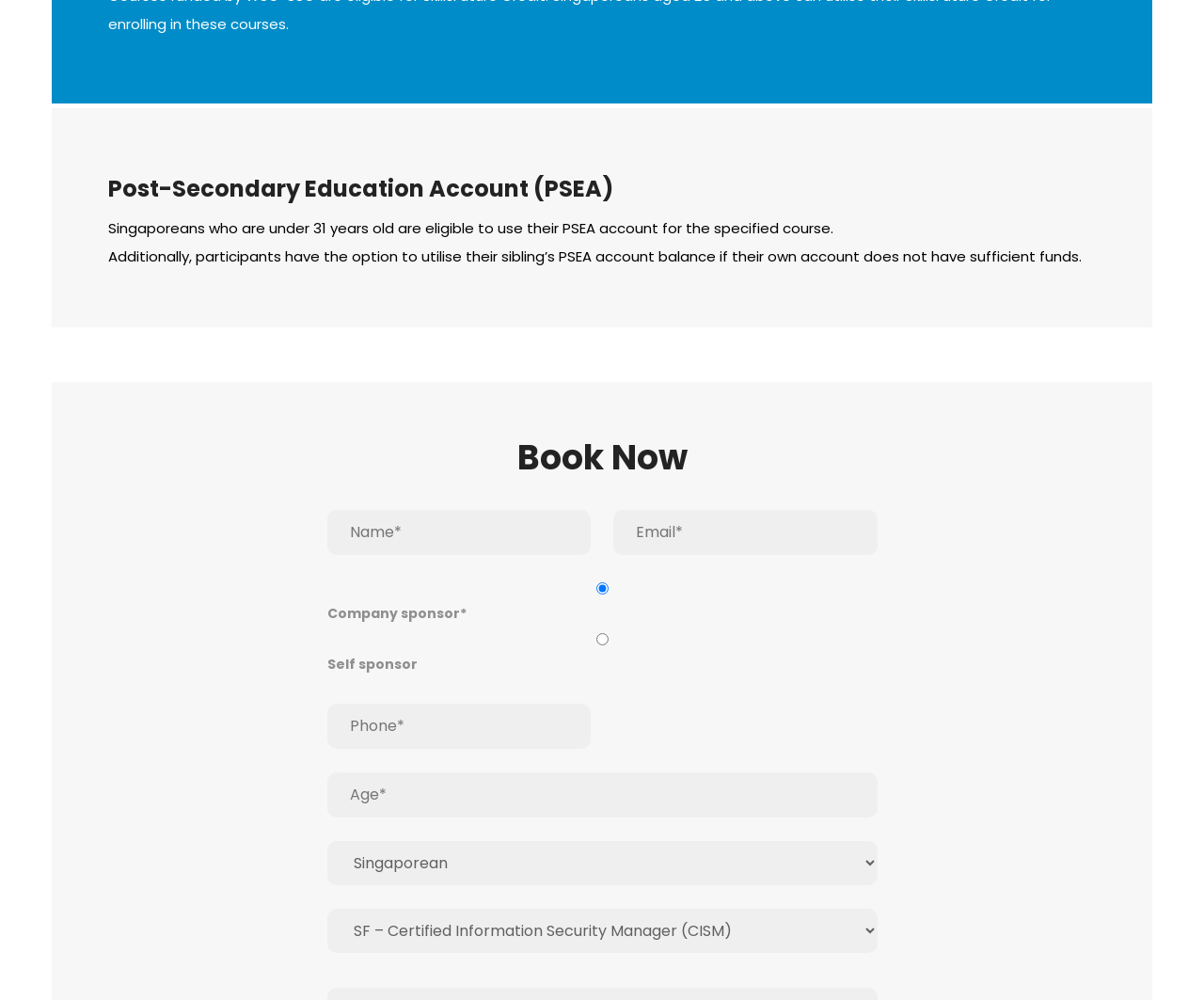What are the sponsorship options?
Refer to the image and provide a one-word or short phrase answer.

Company sponsor, Self sponsor